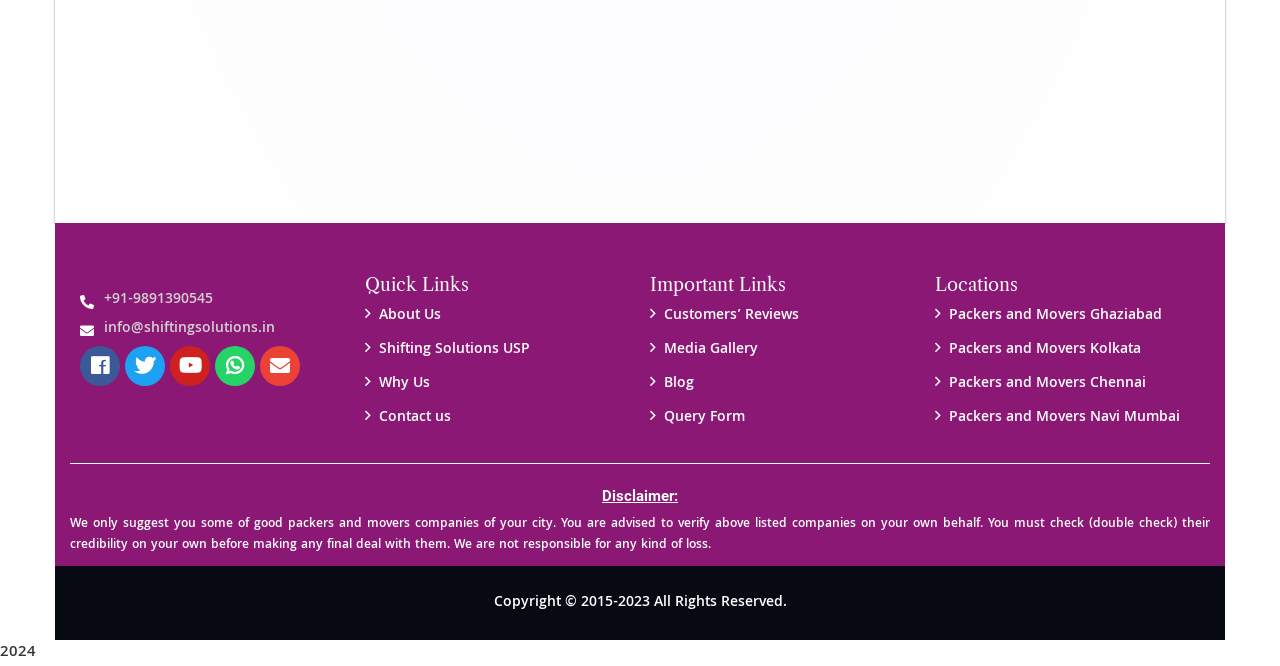Please identify the bounding box coordinates of the element that needs to be clicked to execute the following command: "Contact us". Provide the bounding box using four float numbers between 0 and 1, formatted as [left, top, right, bottom].

[0.285, 0.609, 0.352, 0.645]